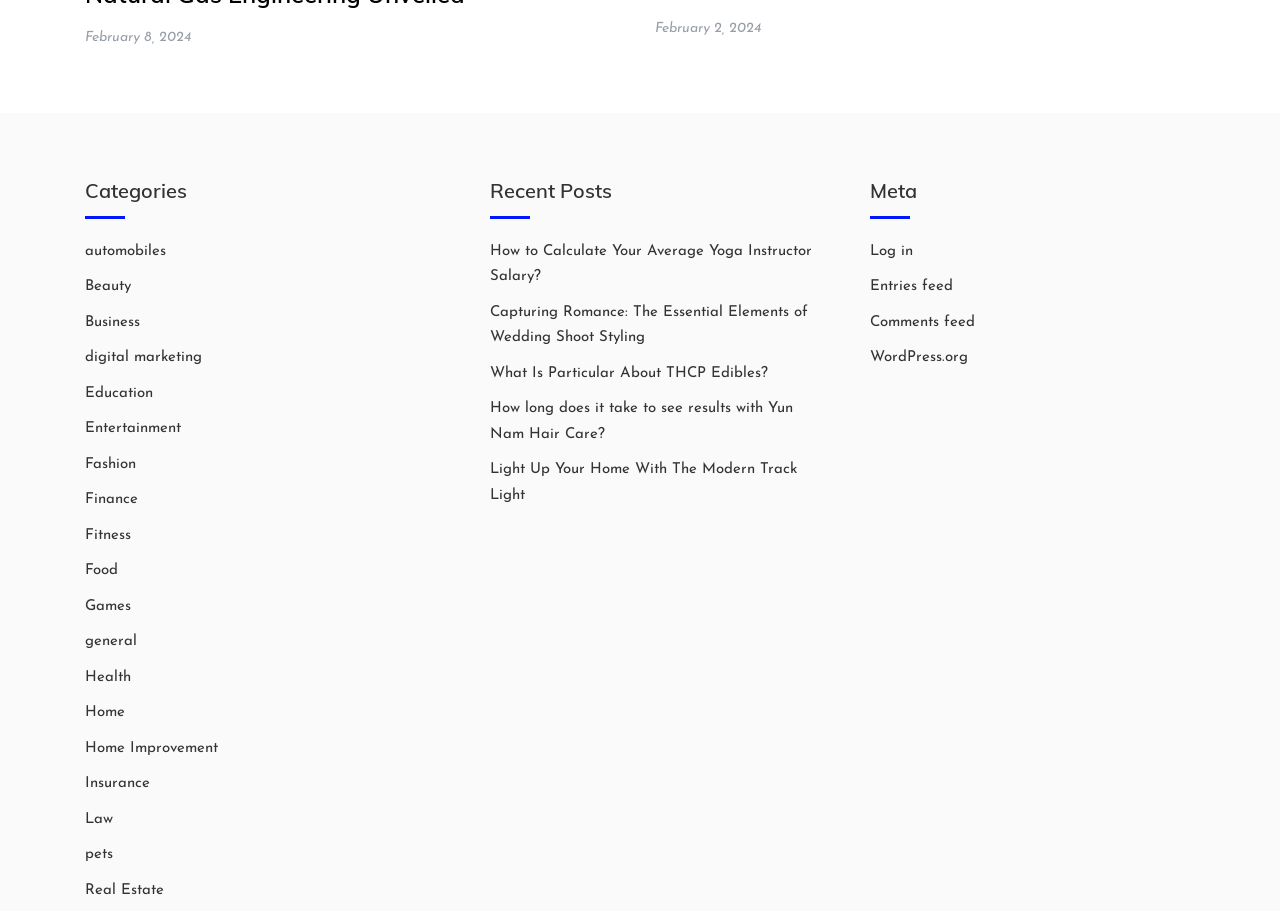What is the last link under the 'Meta' heading?
Provide a short answer using one word or a brief phrase based on the image.

WordPress.org